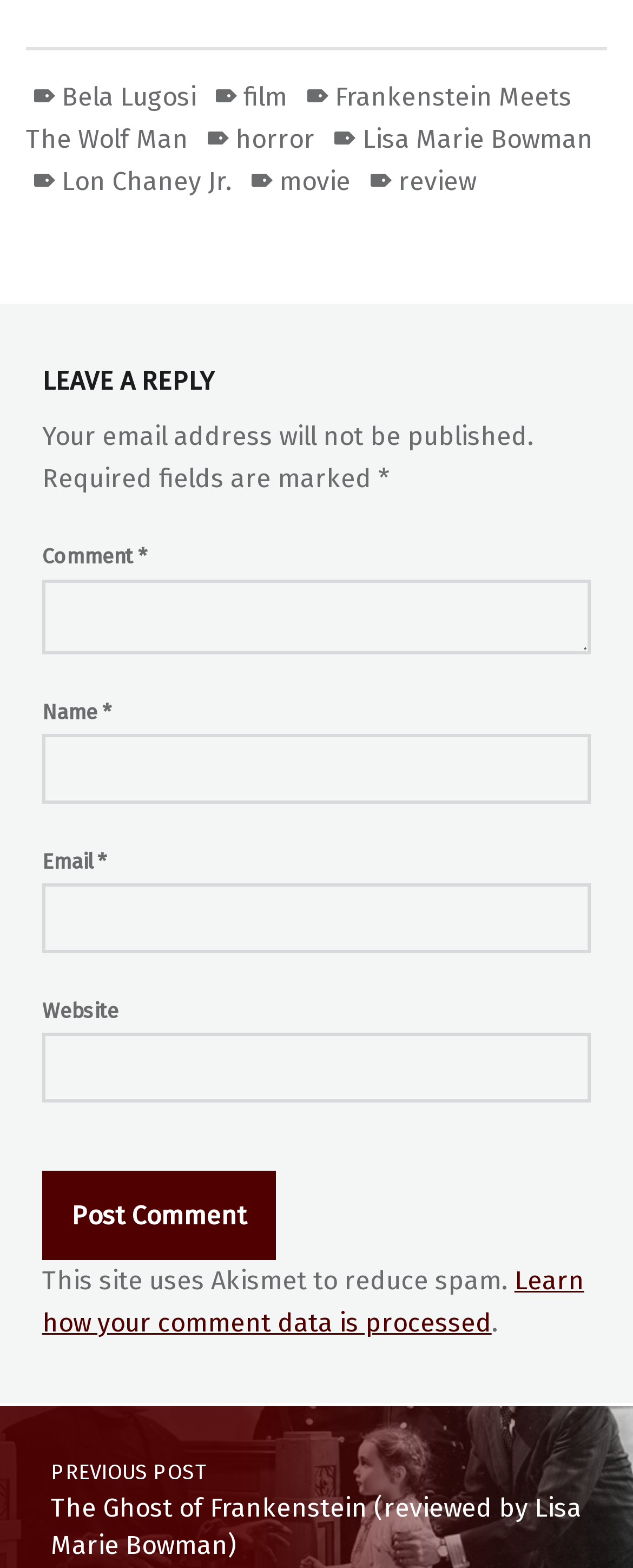Please identify the bounding box coordinates of the clickable element to fulfill the following instruction: "Click on the 'Post Comment' button". The coordinates should be four float numbers between 0 and 1, i.e., [left, top, right, bottom].

[0.066, 0.747, 0.436, 0.804]